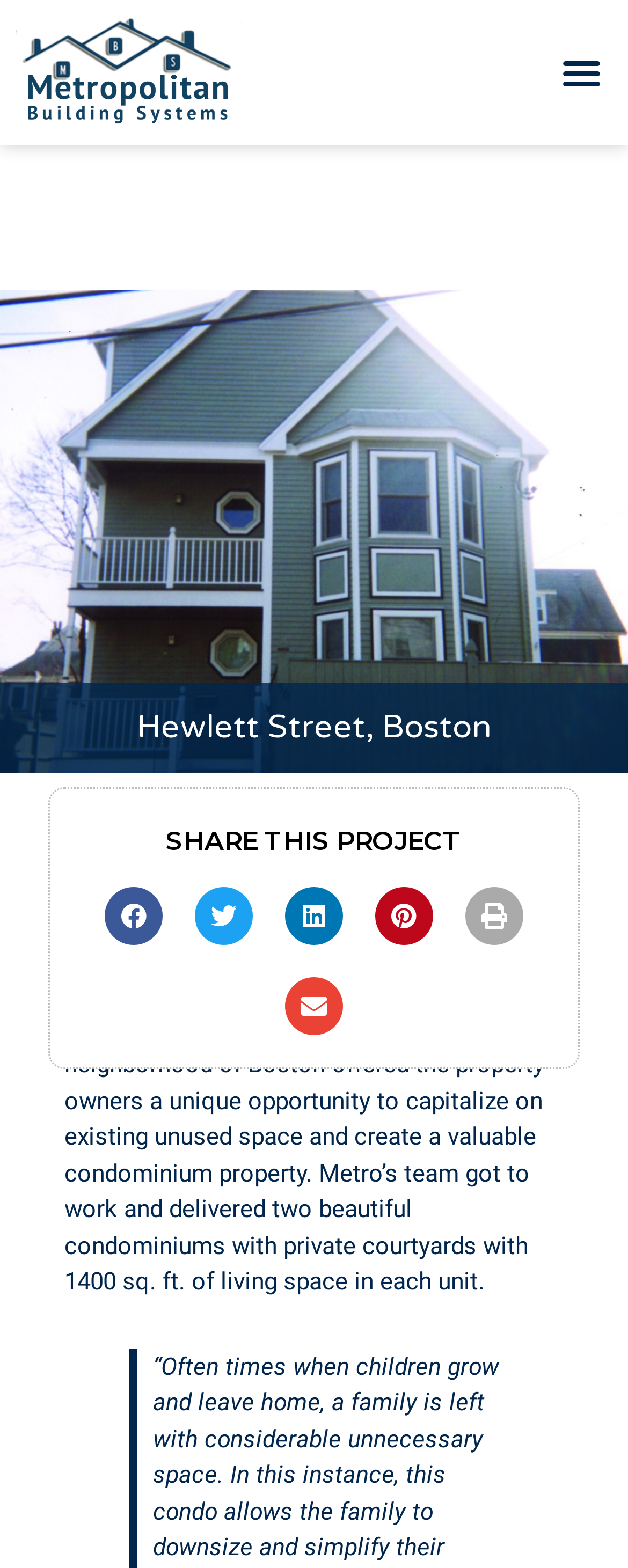Ascertain the bounding box coordinates for the UI element detailed here: "PrevPreviousKaren Pines Street, Dedham". The coordinates should be provided as [left, top, right, bottom] with each value being a float between 0 and 1.

[0.077, 0.524, 0.499, 0.57]